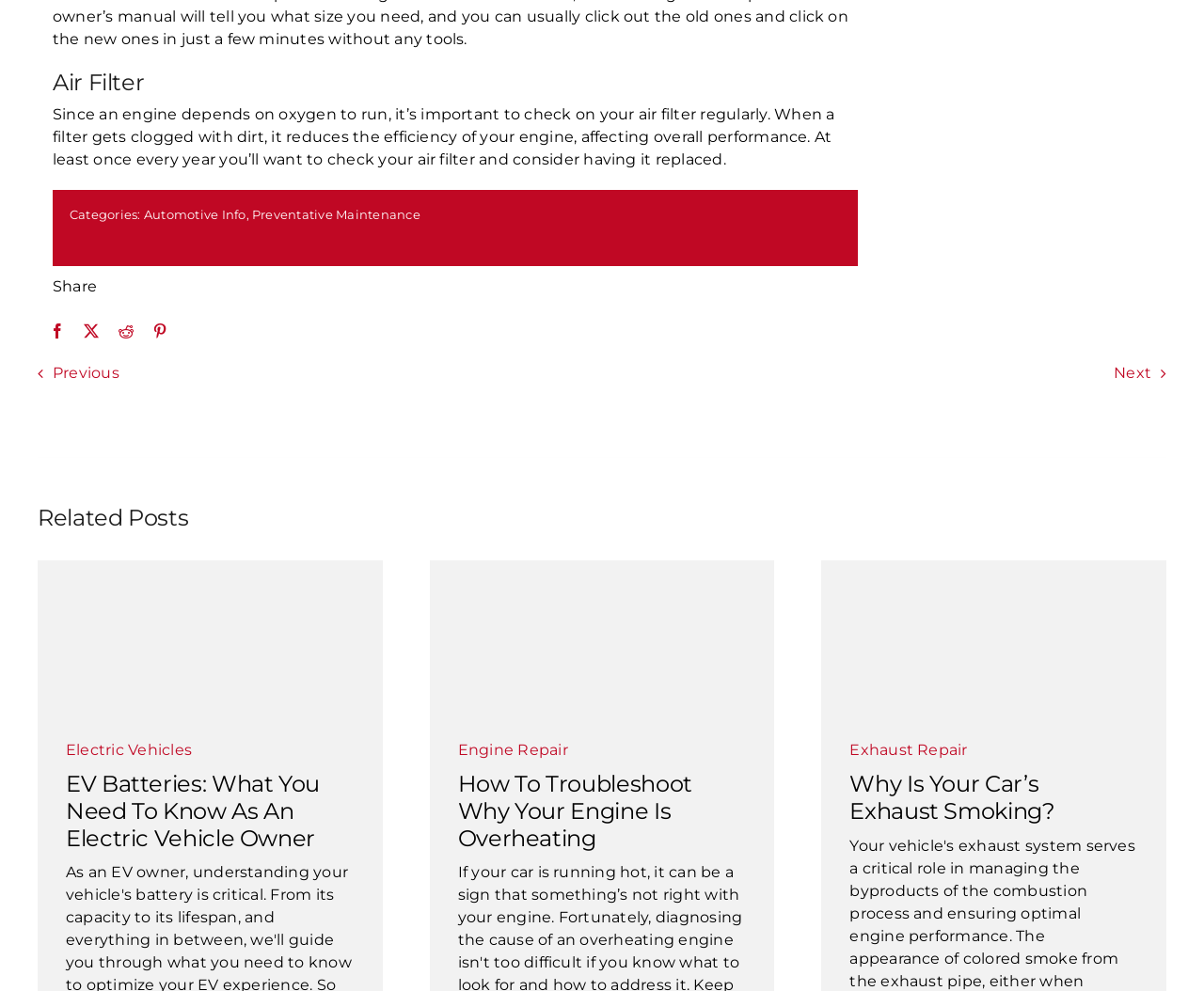What is the category of the article 'EV Batteries: What You Need To Know As An Electric Vehicle Owner'?
Answer the question using a single word or phrase, according to the image.

Automotive Info